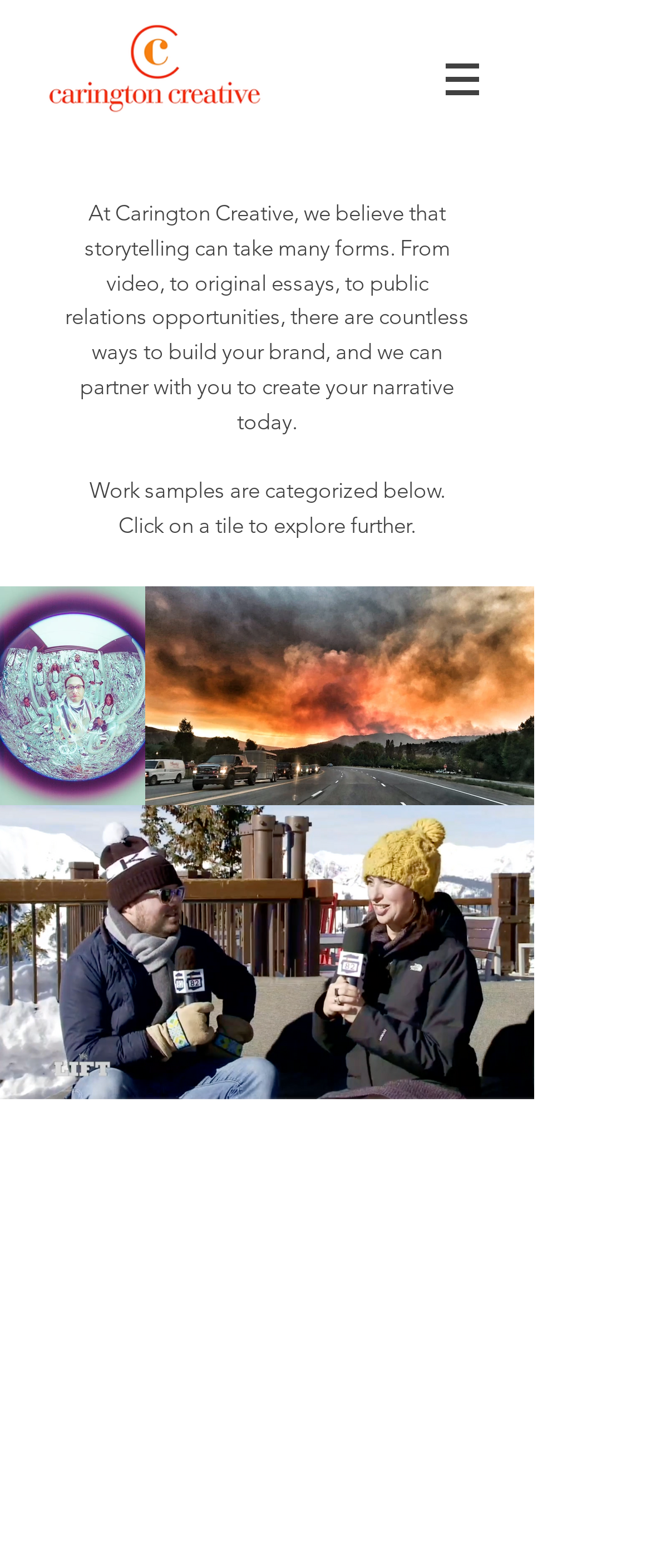Give a detailed account of the webpage.

The webpage is titled "Work | Carington Creative" and features a logo at the top left corner. A navigation menu is located at the top right corner, indicated by a button with an image. 

Below the navigation menu, there is a paragraph of text that explains the company's philosophy on storytelling and brand building. This text is positioned near the top of the page, spanning almost the entire width. 

Following this paragraph, there is a brief separator line, and then a heading that introduces the work samples section. This heading is centered on the page and reads "Work samples are categorized below. Click on a tile to explore further."

Below the heading, there are three rectangular tiles, arranged in a row, that serve as links to different work samples. The first tile is positioned at the left edge of the page, the second is in the middle, and the third is at the right edge. Each tile contains an image and a title, with the titles being "Lake Christine Fire" and "The Lift on Aspen 82", respectively.